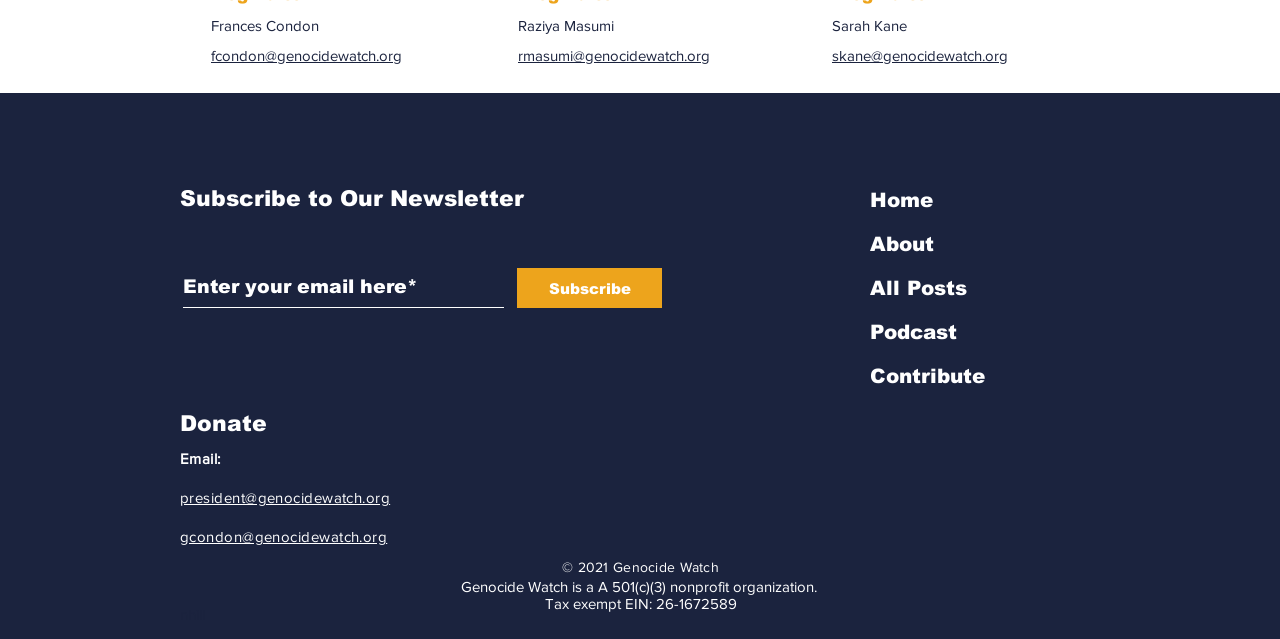What social media platforms are available? Analyze the screenshot and reply with just one word or a short phrase.

Facebook, Twitter, YouTube, Instagram